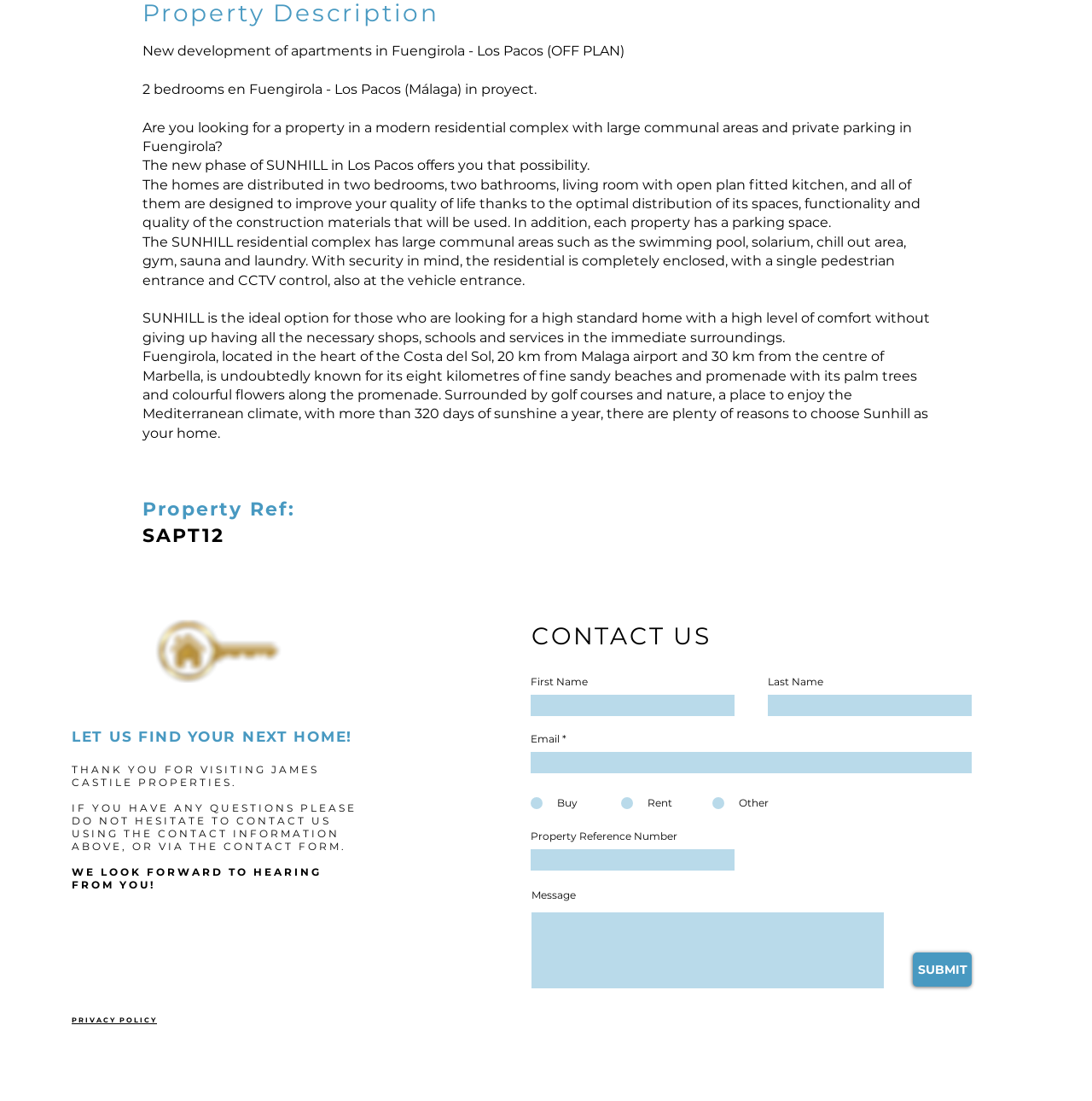What is the name of the residential complex?
Can you give a detailed and elaborate answer to the question?

The name of the residential complex is SUNHILL, as mentioned multiple times in the text, including 'The new phase of SUNHILL in Los Pacos offers you that possibility.' and 'The SUNHILL residential complex has large communal areas such as the swimming pool, solarium, chill out area, gym, sauna and laundry.'